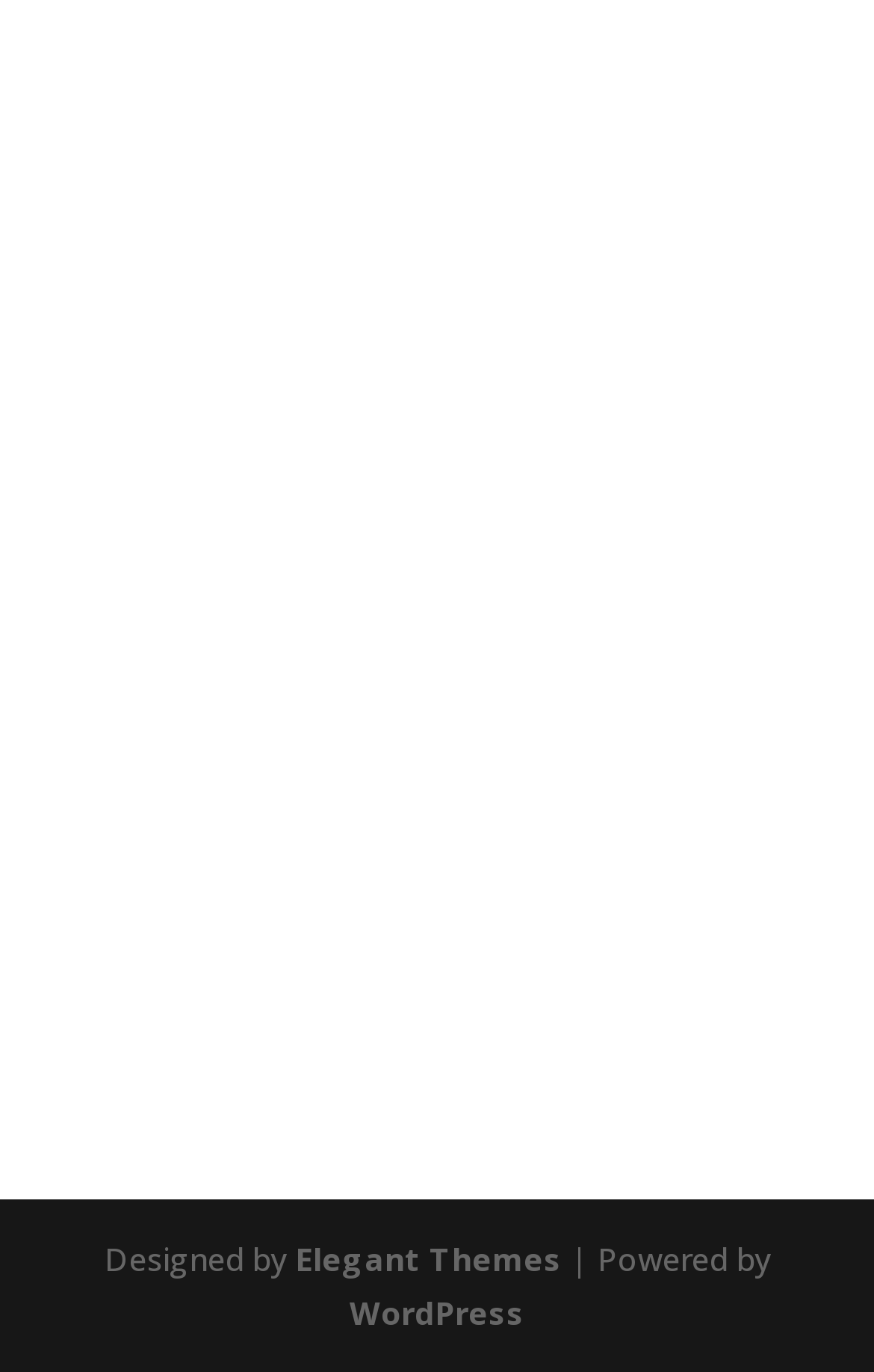Please determine the bounding box of the UI element that matches this description: WordPress. The coordinates should be given as (top-left x, top-left y, bottom-right x, bottom-right y), with all values between 0 and 1.

[0.4, 0.94, 0.6, 0.971]